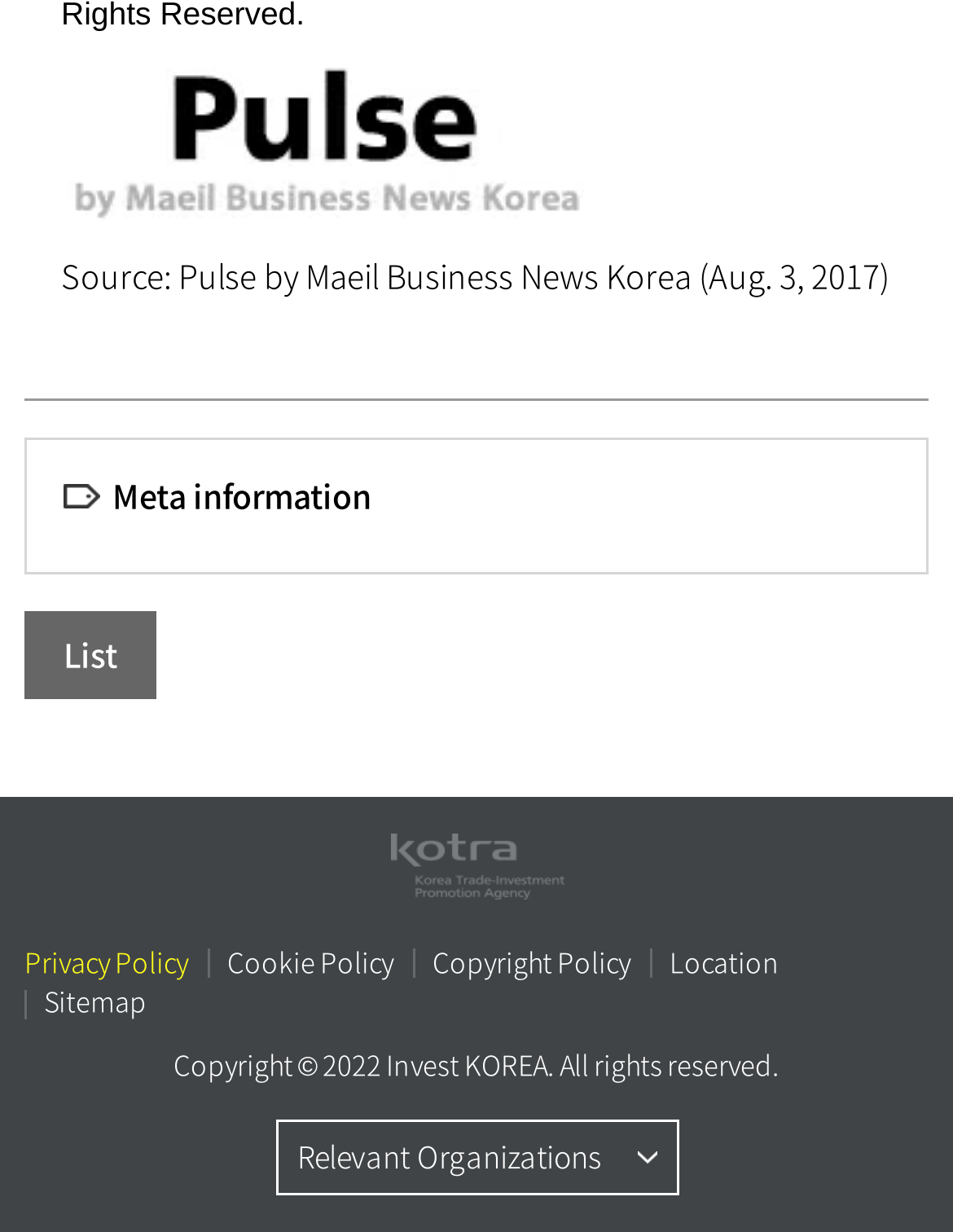Find the bounding box of the element with the following description: "Location". The coordinates must be four float numbers between 0 and 1, formatted as [left, top, right, bottom].

[0.682, 0.765, 0.838, 0.798]